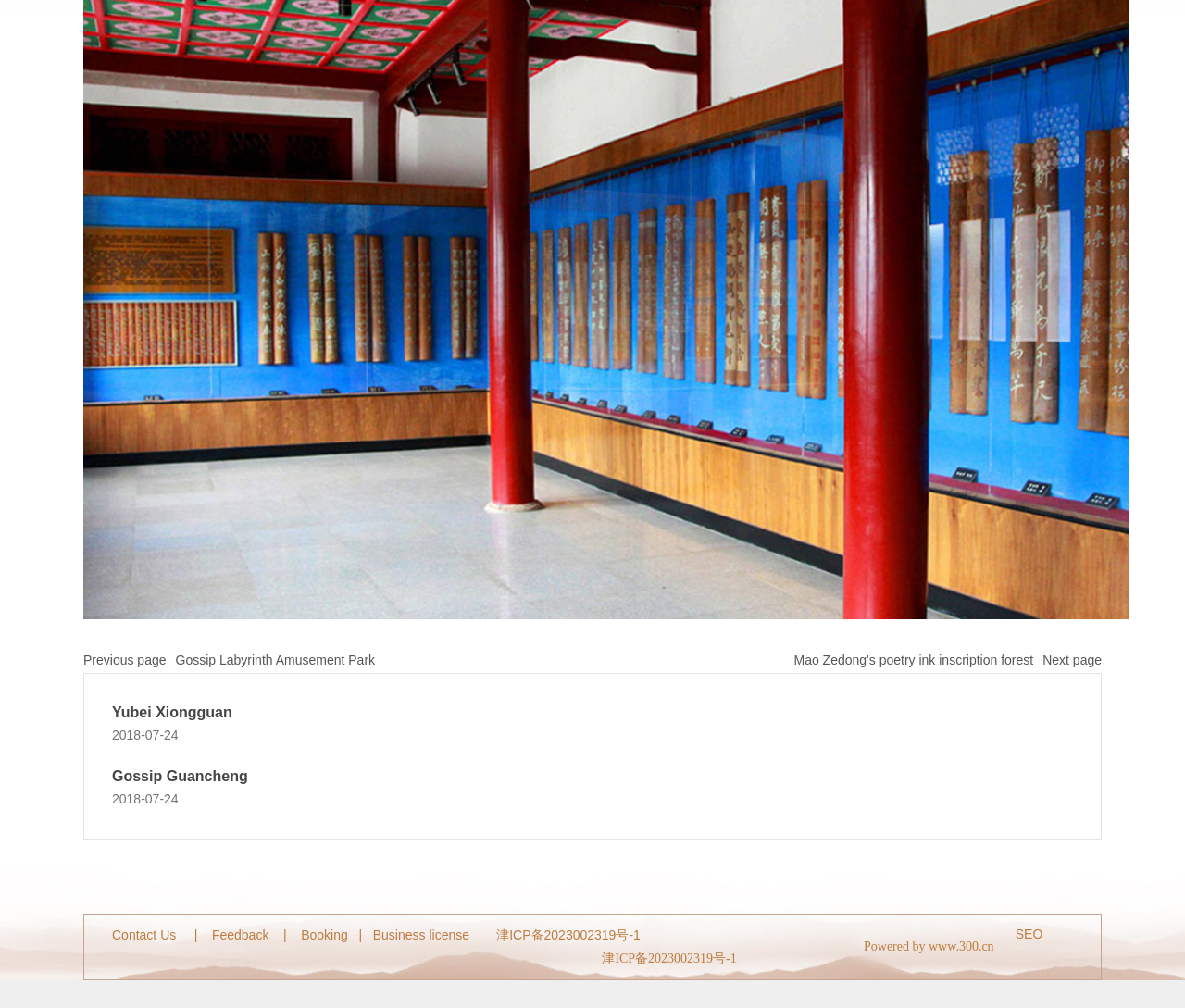Determine the bounding box coordinates for the clickable element to execute this instruction: "View Mao Zedong's poetry ink inscription forest". Provide the coordinates as four float numbers between 0 and 1, i.e., [left, top, right, bottom].

[0.67, 0.647, 0.872, 0.662]